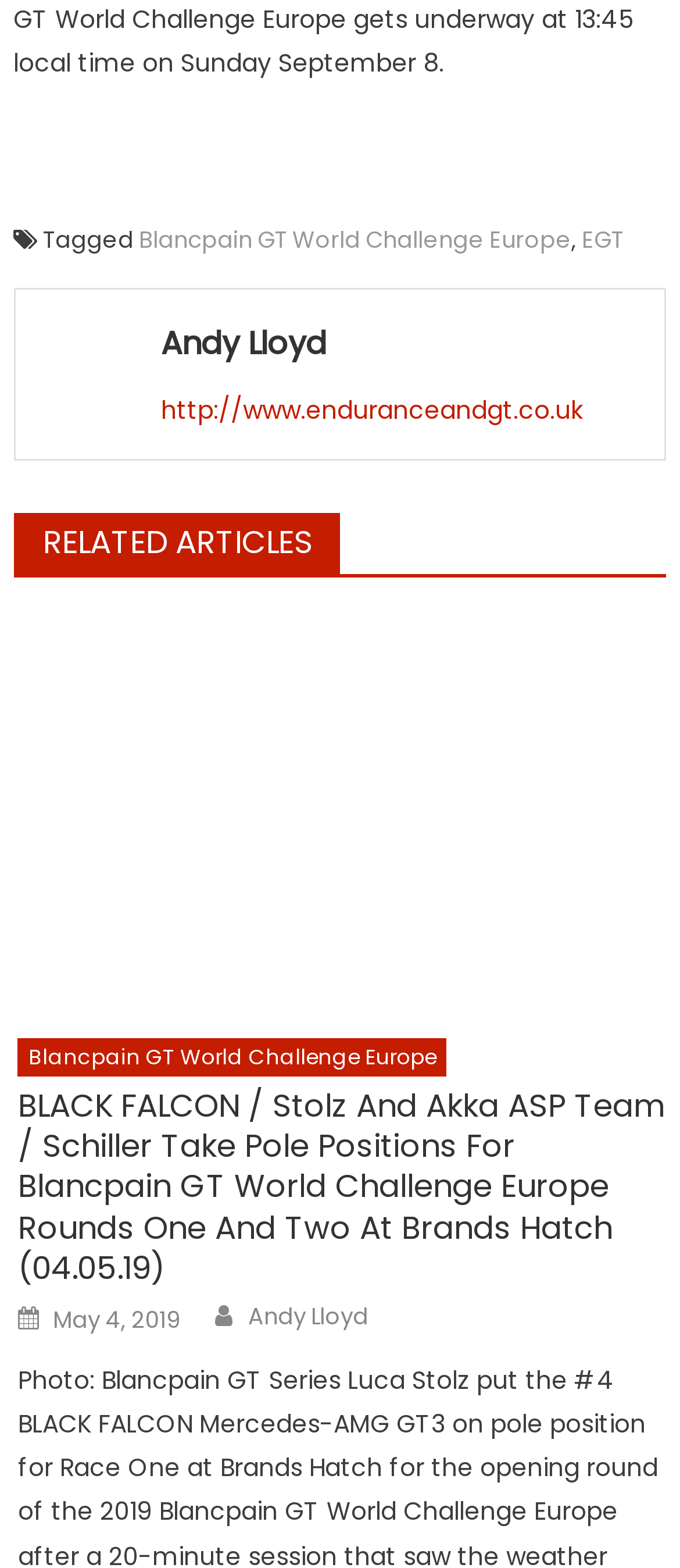Specify the bounding box coordinates (top-left x, top-left y, bottom-right x, bottom-right y) of the UI element in the screenshot that matches this description: http://www.enduranceandgt.co.uk

[0.237, 0.251, 0.857, 0.273]